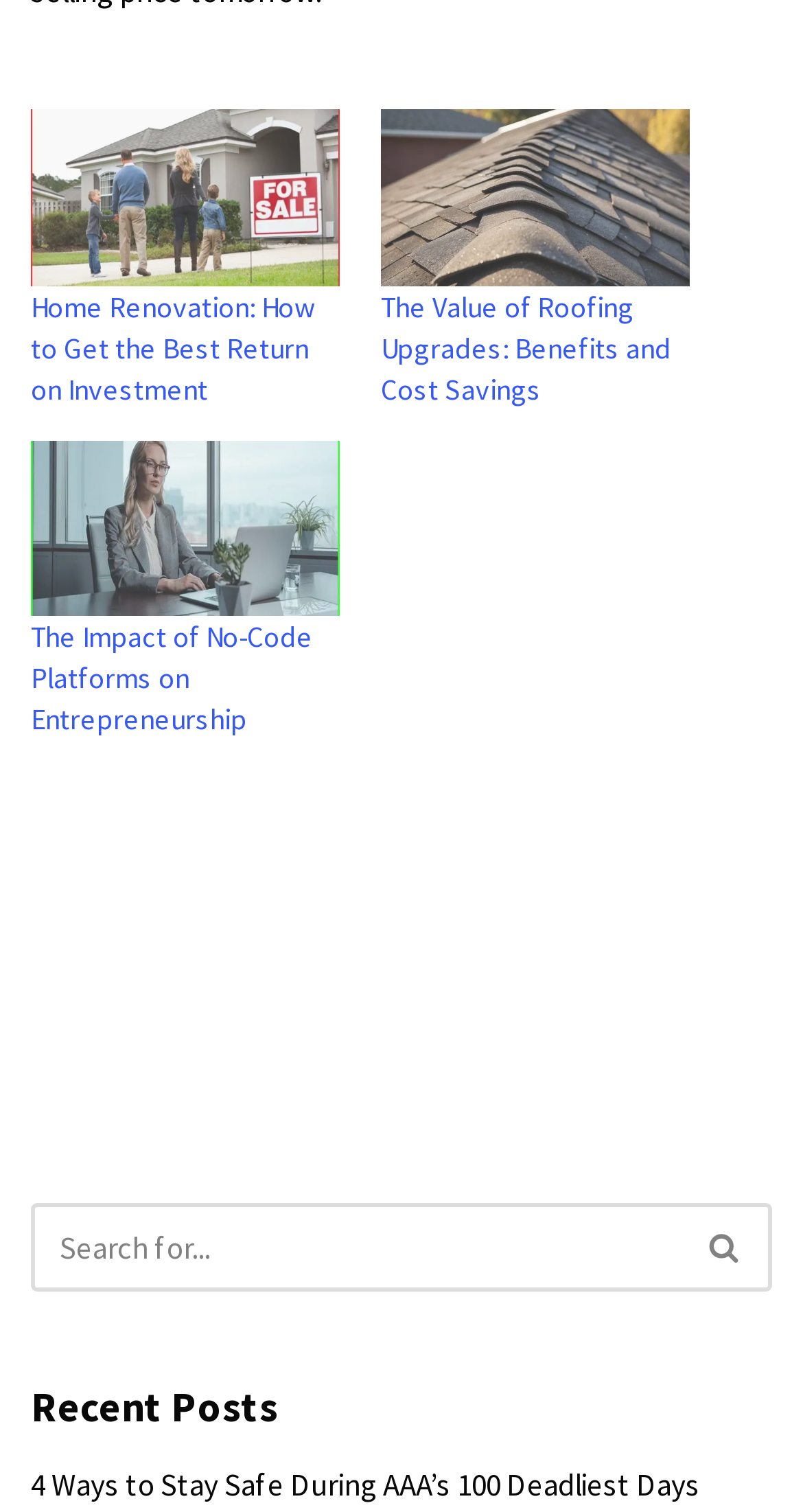Extract the bounding box coordinates for the described element: "parent_node: Search for... aria-label="Search"". The coordinates should be represented as four float numbers between 0 and 1: [left, top, right, bottom].

[0.846, 0.796, 0.962, 0.855]